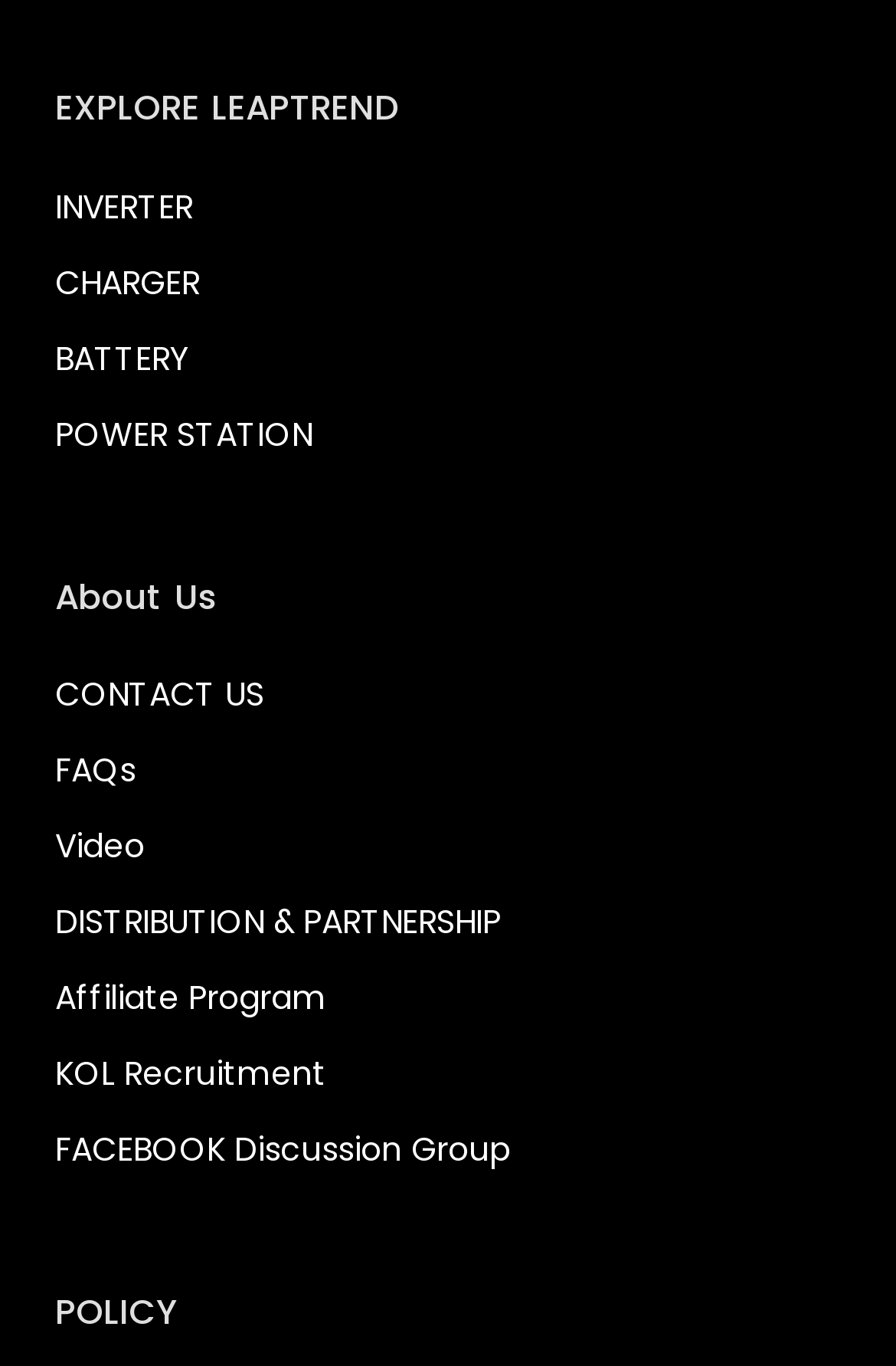How many sections are on this webpage?
Using the image, give a concise answer in the form of a single word or short phrase.

3